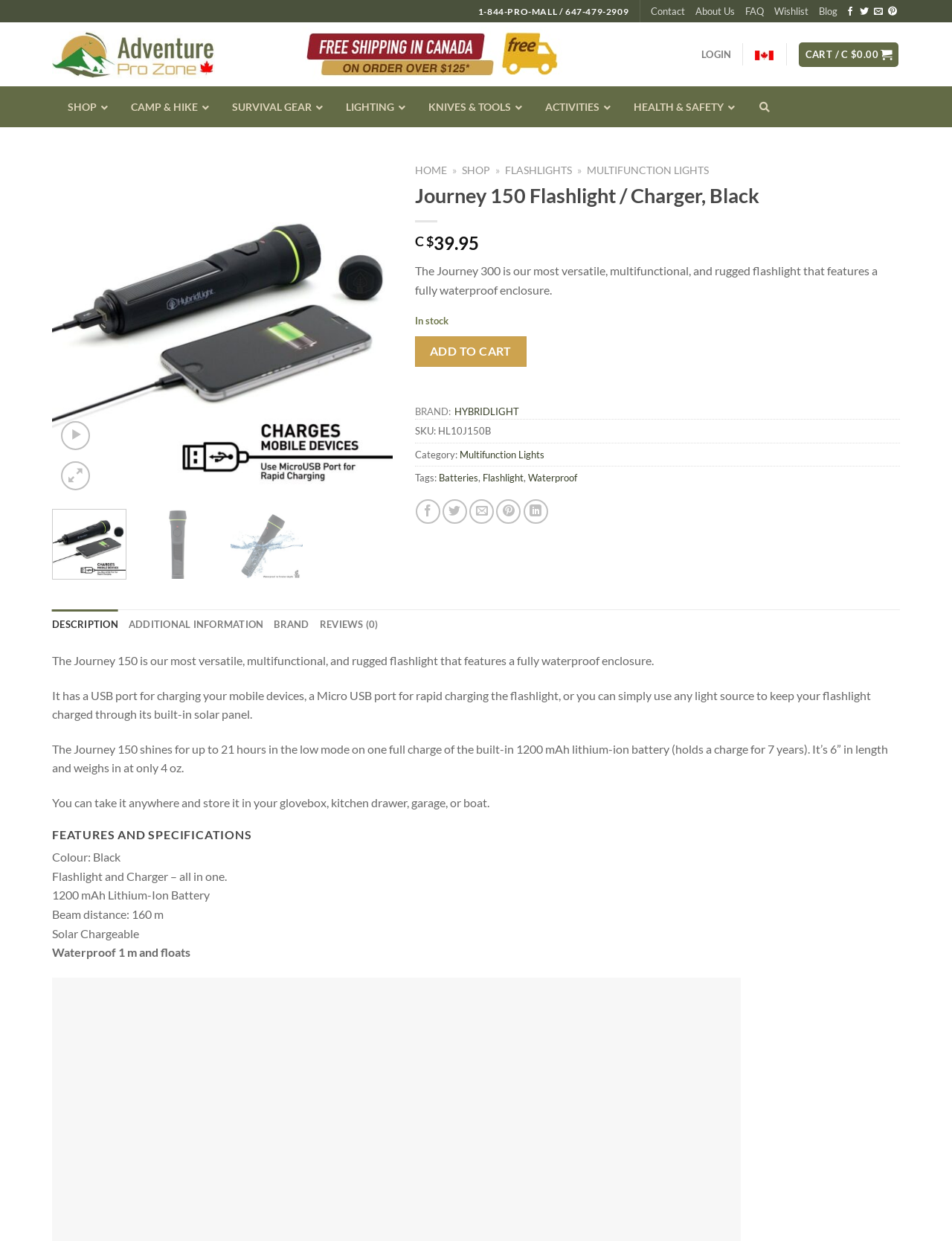Elaborate on the information and visuals displayed on the webpage.

This webpage is about the Journey 150 Flashlight / Charger, Black, a product from Adventure Pro Zone. At the top, there is a navigation bar with links to "Contact", "About Us", "FAQ", "Wishlist", "Blog", and social media links. Below this, there is a logo of Adventure Pro Zone with a link to the website's homepage.

On the left side, there is a menu with categories such as "SHOP", "CAMP & HIKE", "SURVIVAL GEAR", "LIGHTING", "KNIVES & TOOLS", and "ACTIVITIES". There is also a search icon and a wishlist button.

The main content of the page is about the Journey 150 Flashlight / Charger, Black. There is a large image of the product, and below it, there is a brief description of the product, its price ($39.95), and a "ADD TO CART" button. The product description mentions that it is a versatile, multifunctional, and rugged flashlight with a fully waterproof enclosure.

Below the product information, there are links to share the product on social media platforms and an email to a friend option. There is also a tab list with four tabs: "DESCRIPTION", "ADDITIONAL INFORMATION", "BRAND", and "REVIEWS (0)". The "DESCRIPTION" tab is selected by default, and it provides more detailed information about the product, including its features and specifications.

On the right side of the page, there is a section with links to "HOME", "SHOP", and "FLASHLIGHTS", as well as a breadcrumb trail showing the current page's location in the website's hierarchy.